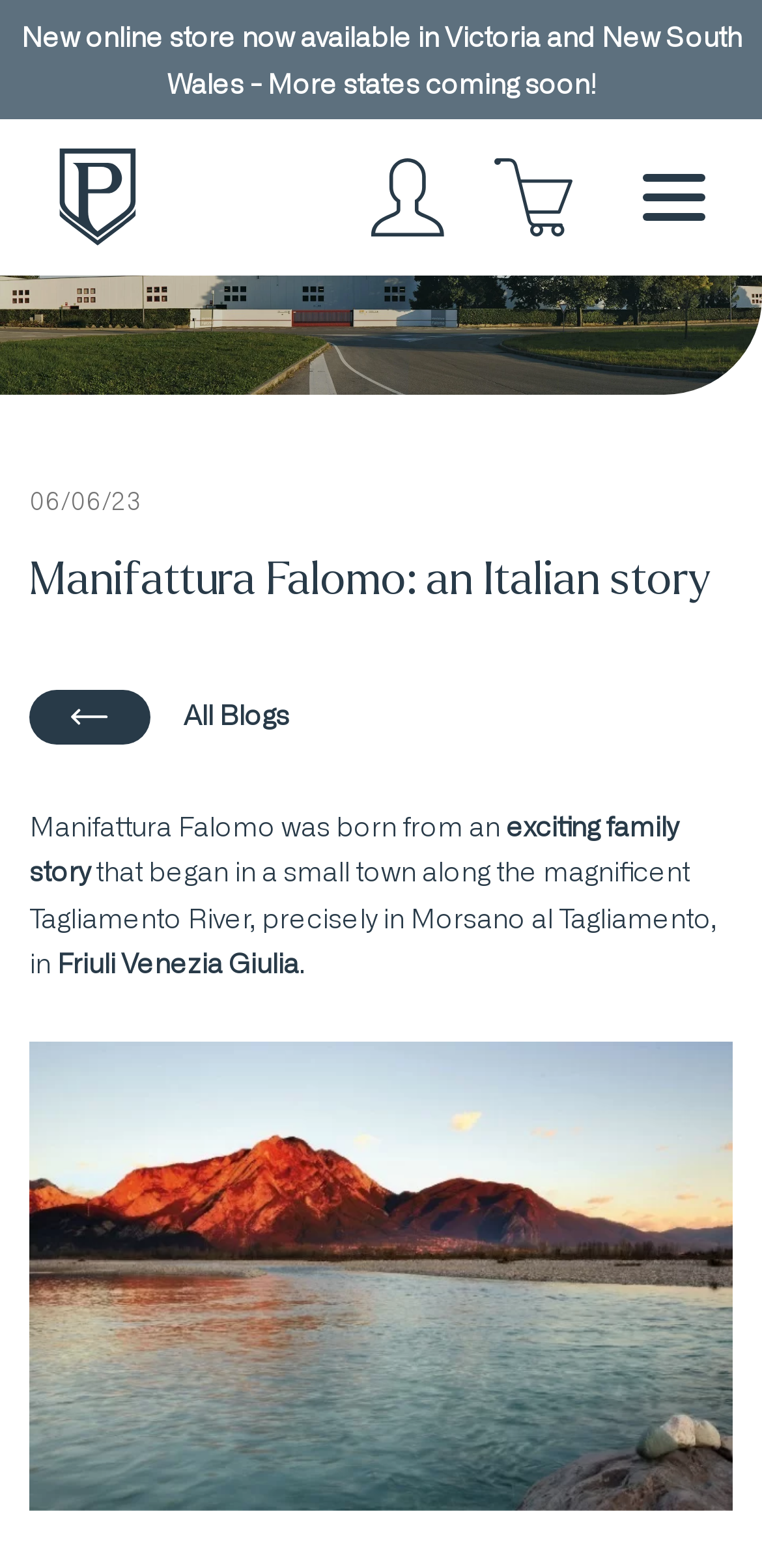Give a short answer using one word or phrase for the question:
What type of products does the company offer?

Healthcare products